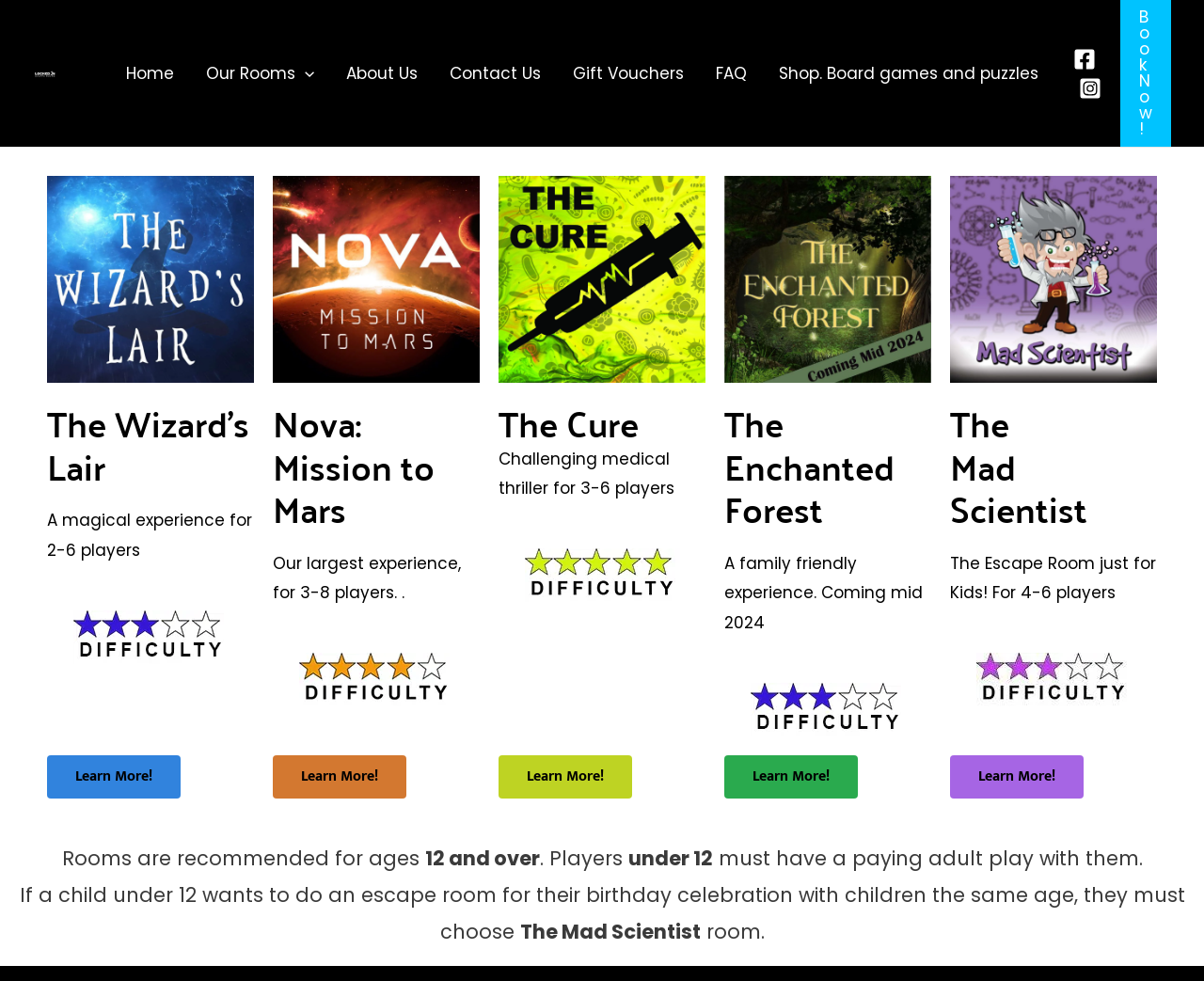Please determine the bounding box coordinates of the element's region to click for the following instruction: "View The Enchanted Forest details".

[0.602, 0.179, 0.773, 0.39]